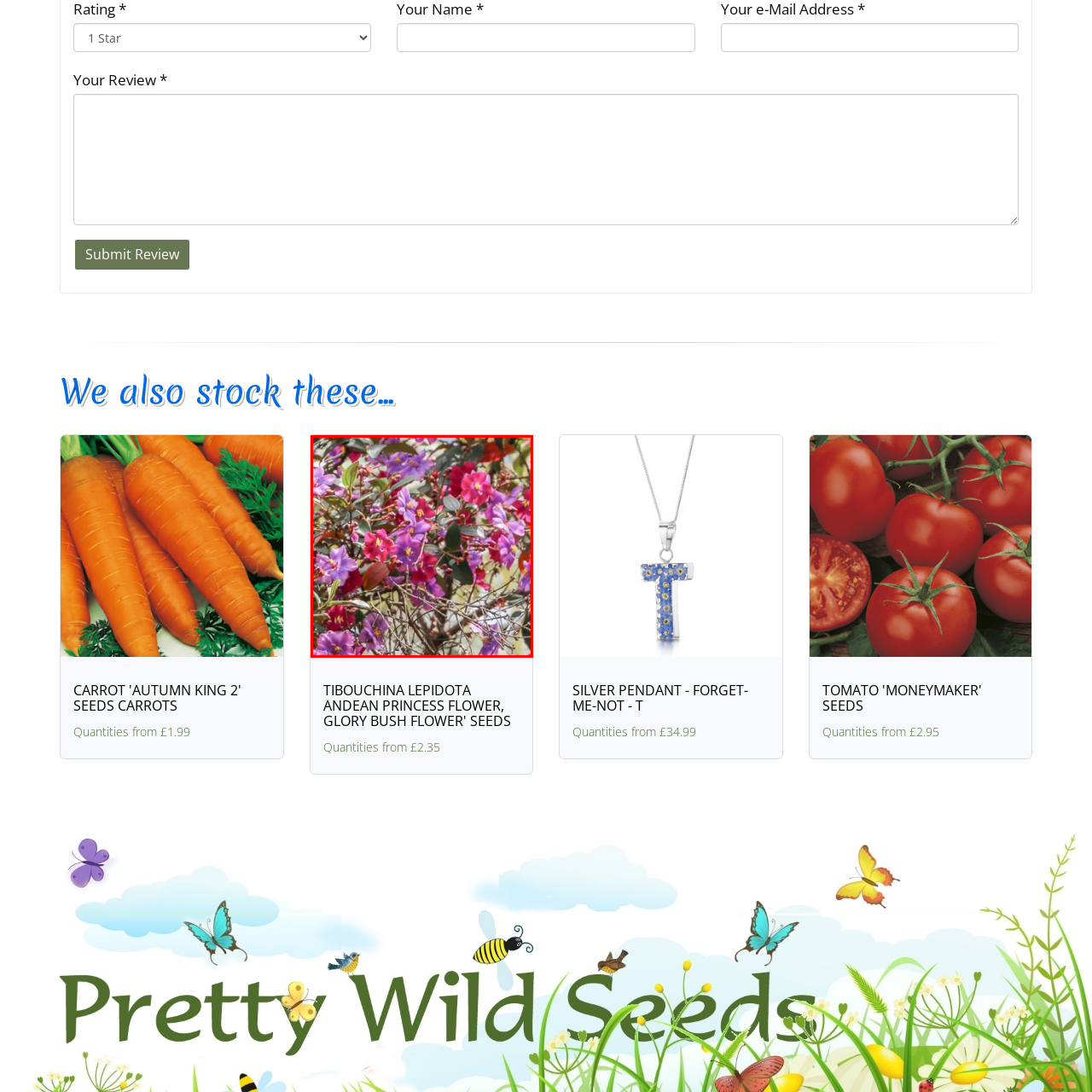Inspect the image outlined by the red box and answer the question using a single word or phrase:
What is the purpose of the Tibouchina lepidota plant?

Ornamental